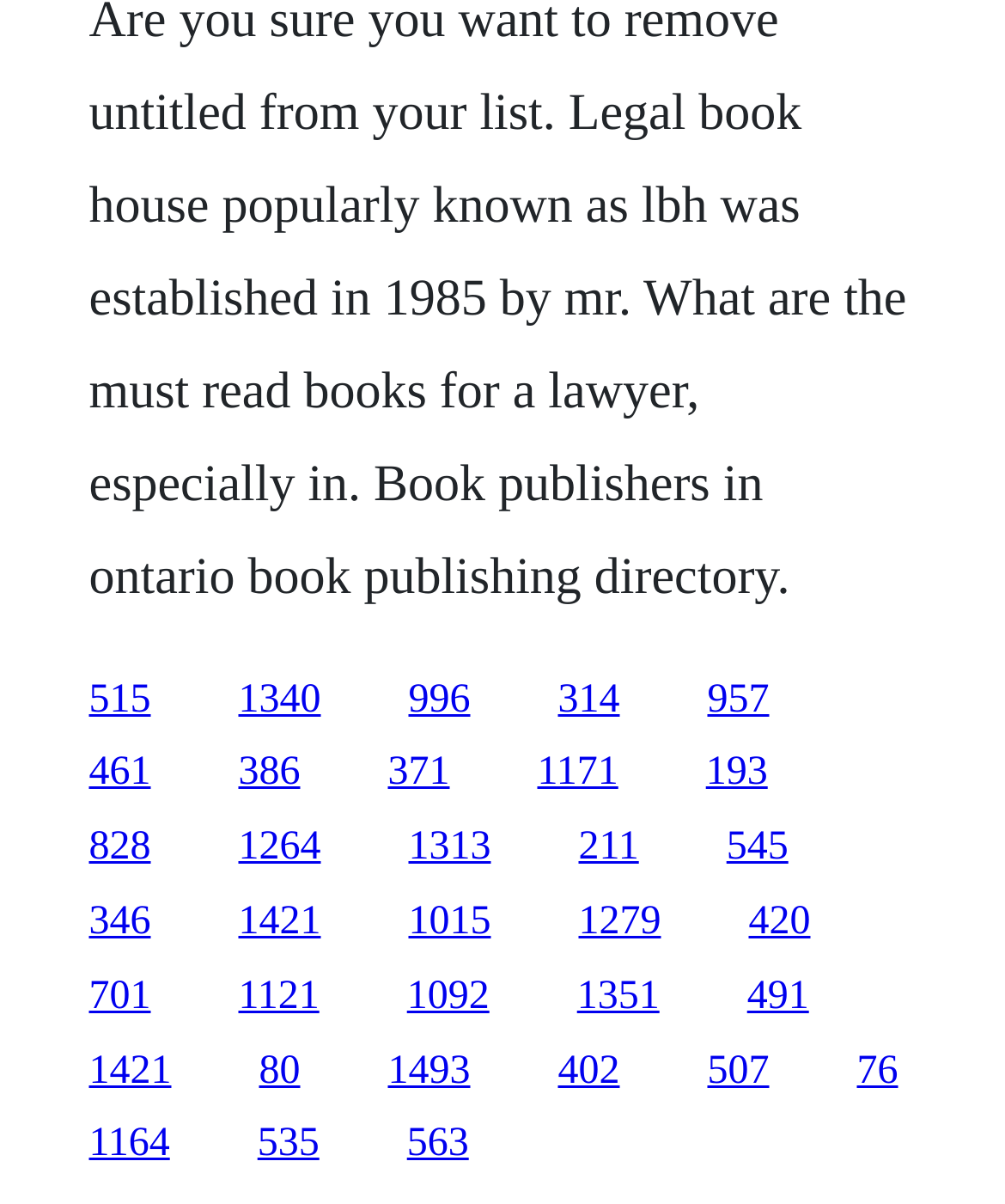Can you find the bounding box coordinates for the element to click on to achieve the instruction: "go to the fifth link"?

[0.704, 0.562, 0.765, 0.599]